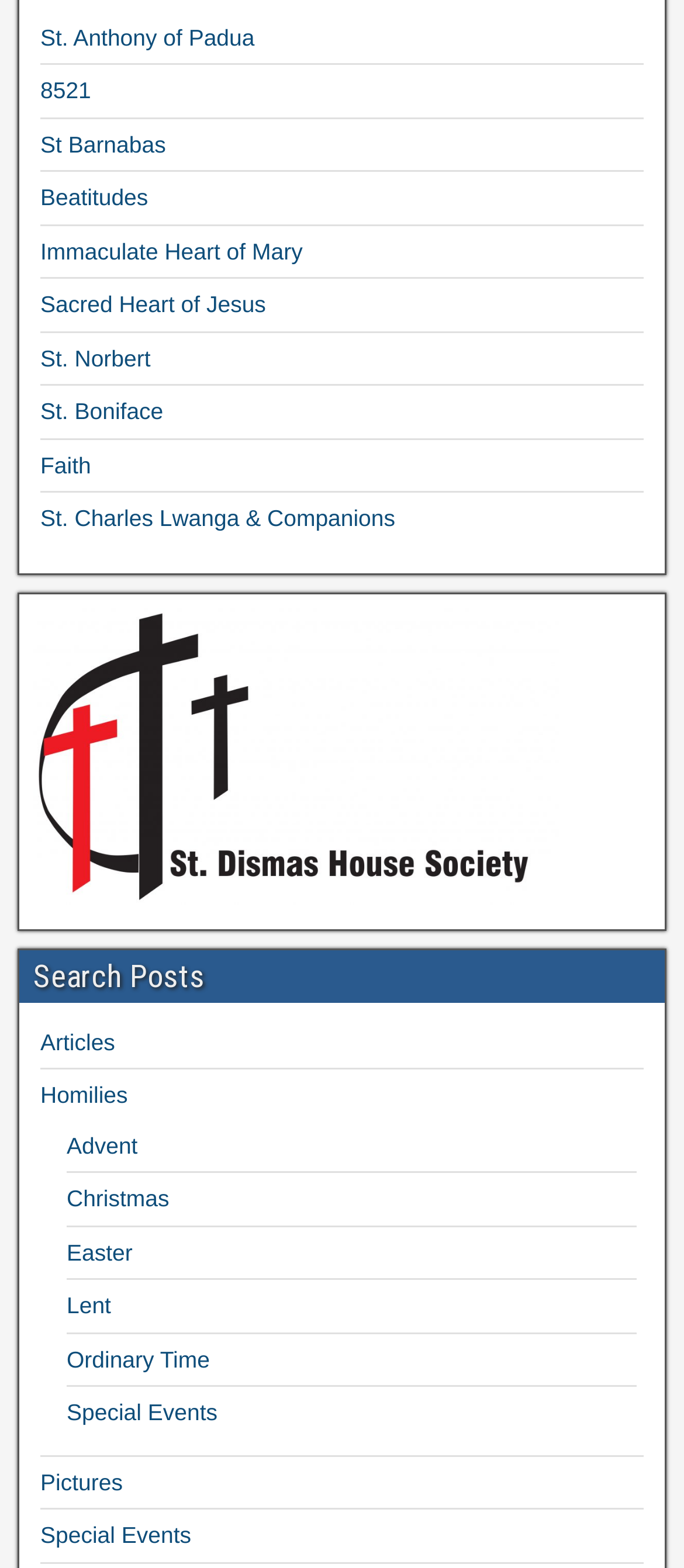Can you determine the bounding box coordinates of the area that needs to be clicked to fulfill the following instruction: "View articles"?

[0.059, 0.656, 0.168, 0.673]